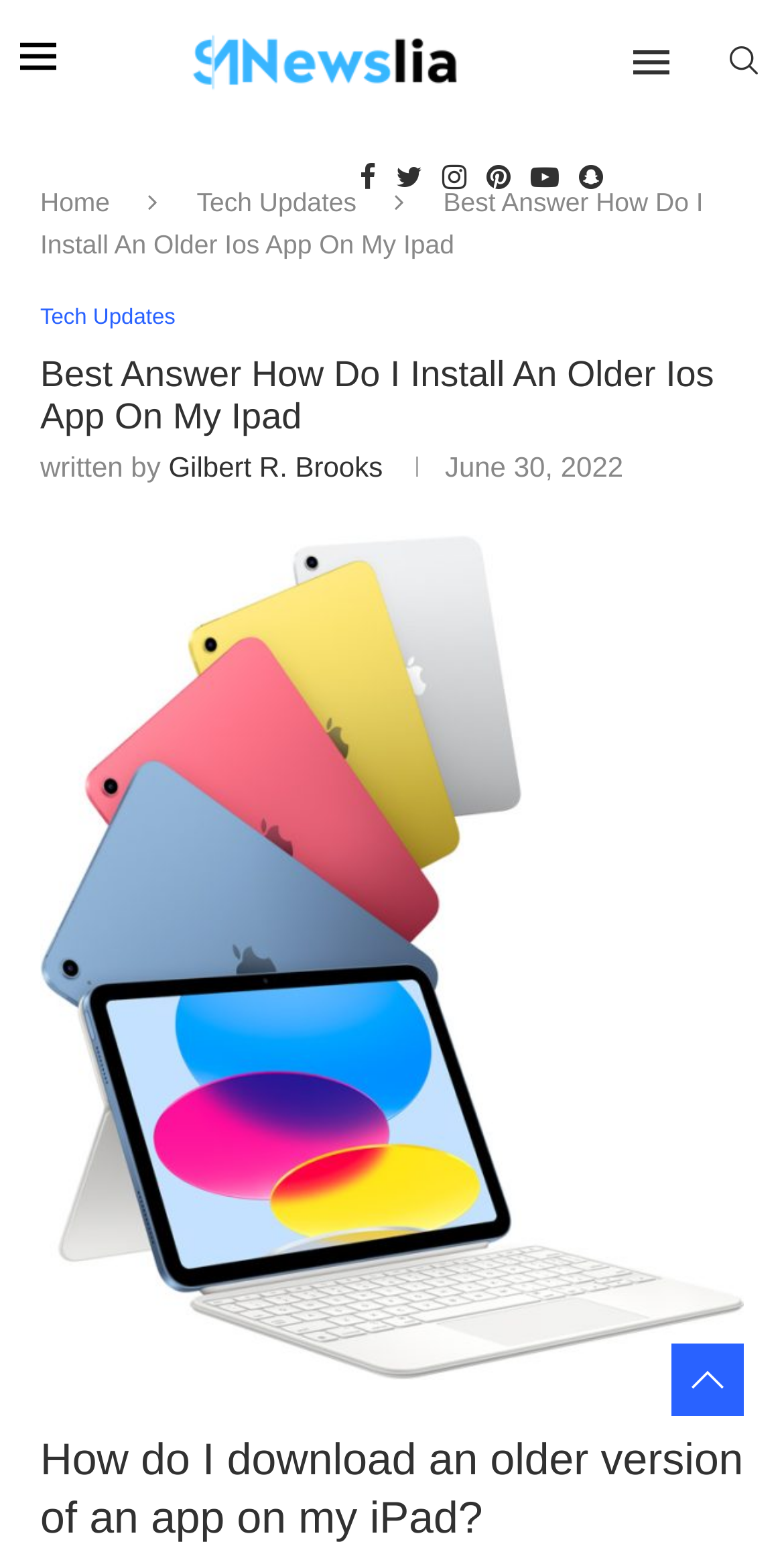Please identify the coordinates of the bounding box that should be clicked to fulfill this instruction: "visit tech updates".

[0.251, 0.121, 0.455, 0.141]